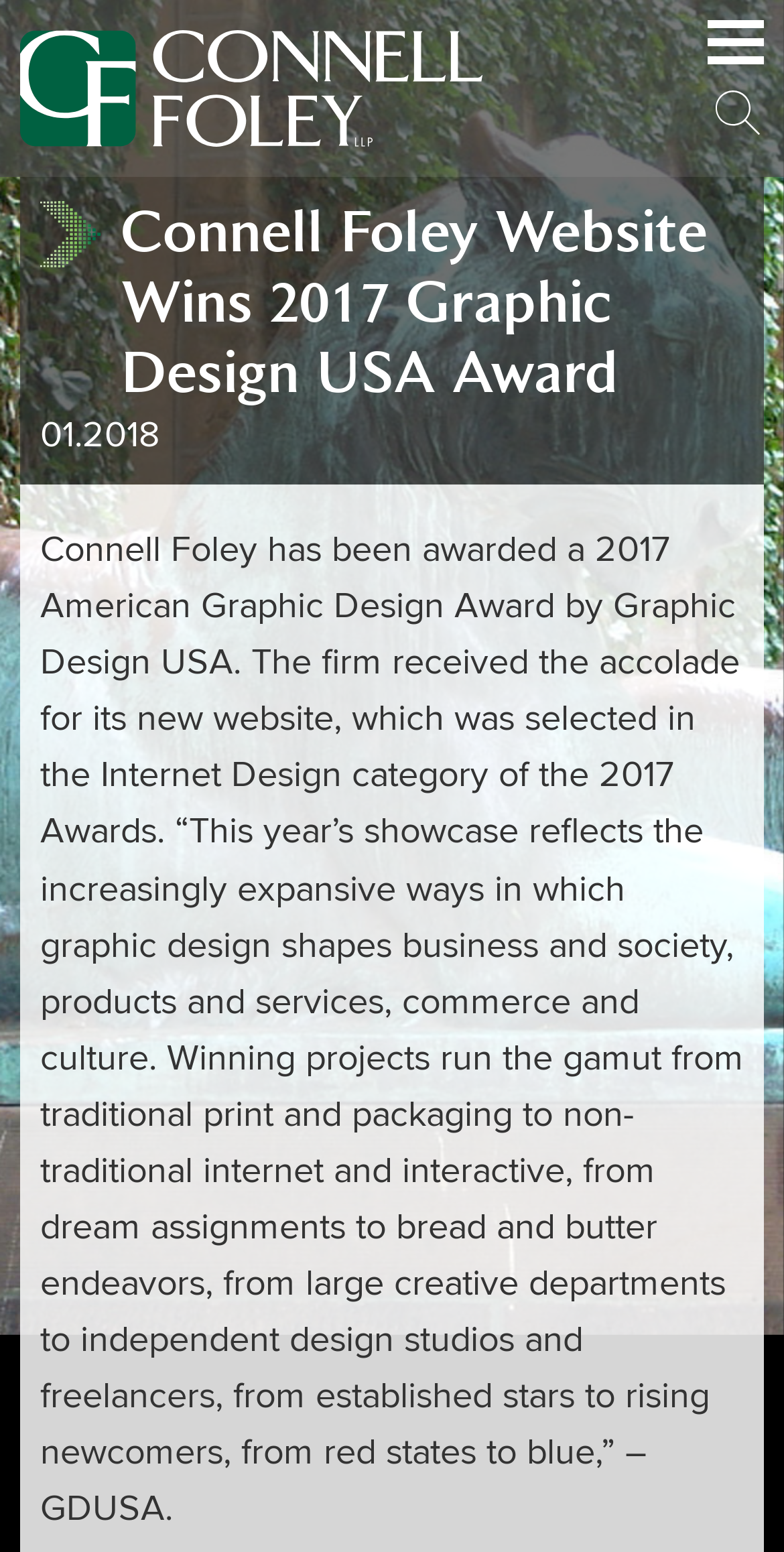What category did Connell Foley win the award in?
Please answer using one word or phrase, based on the screenshot.

Internet Design